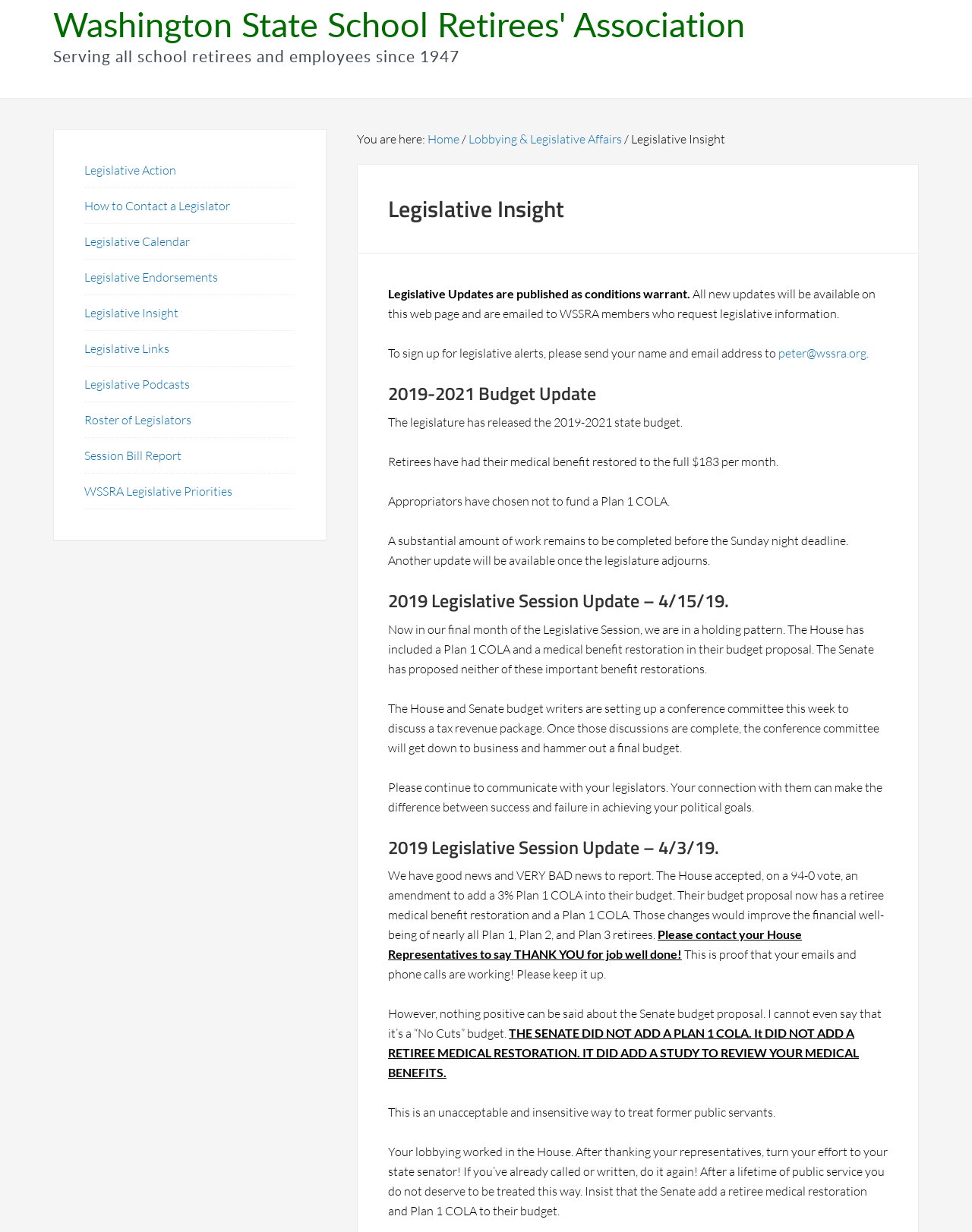From the details in the image, provide a thorough response to the question: What is the name of the organization?

I found the answer by looking at the top-left corner of the webpage, where it says 'Washington State School Retirees' Association' in a link format.